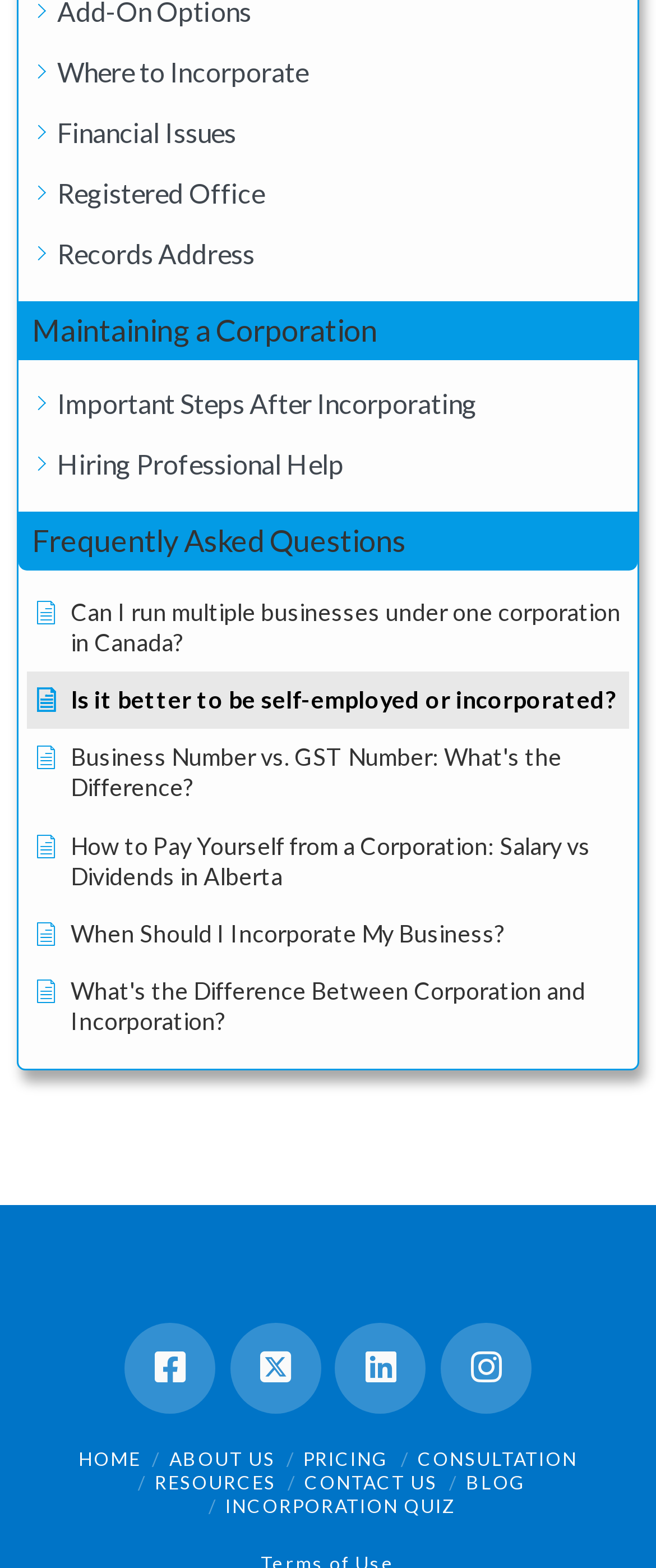Please specify the bounding box coordinates of the area that should be clicked to accomplish the following instruction: "Go to 'BLOG'". The coordinates should consist of four float numbers between 0 and 1, i.e., [left, top, right, bottom].

[0.71, 0.938, 0.802, 0.952]